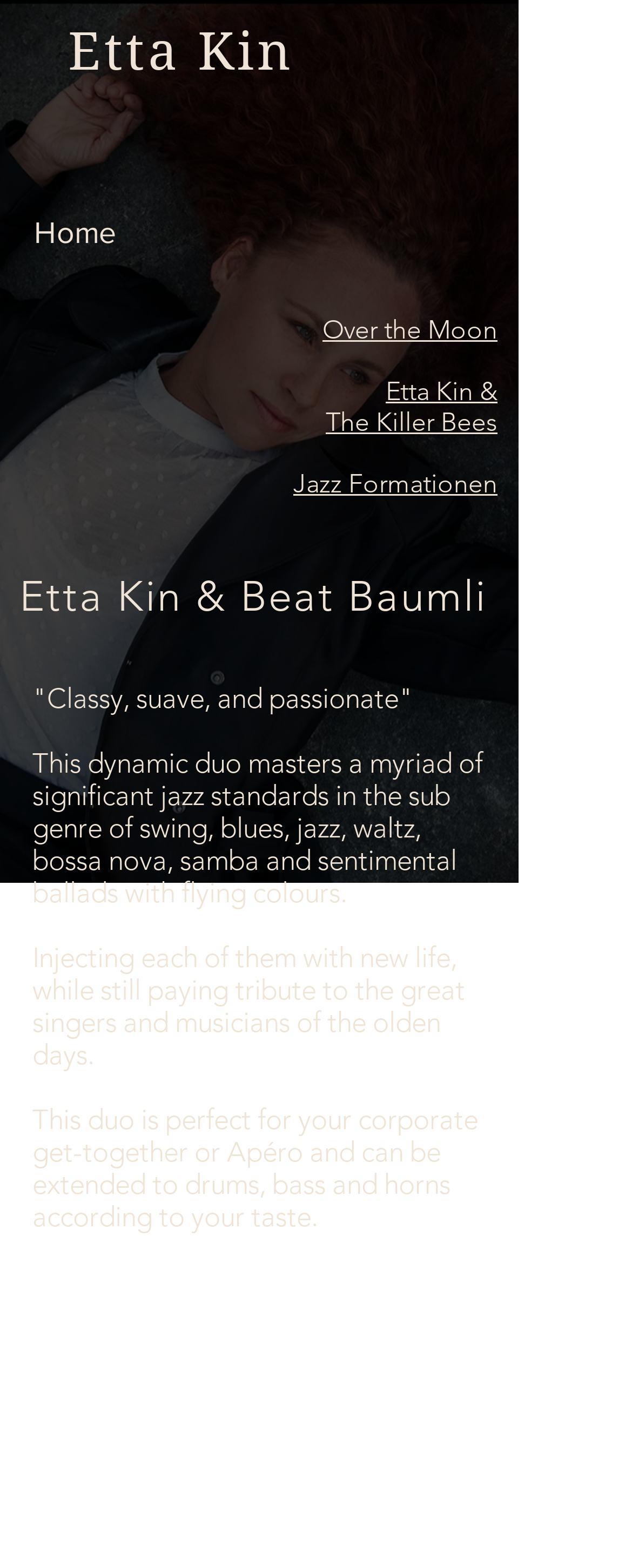Provide the bounding box coordinates of the HTML element this sentence describes: "Jazz Formationen". The bounding box coordinates consist of four float numbers between 0 and 1, i.e., [left, top, right, bottom].

[0.464, 0.299, 0.787, 0.318]